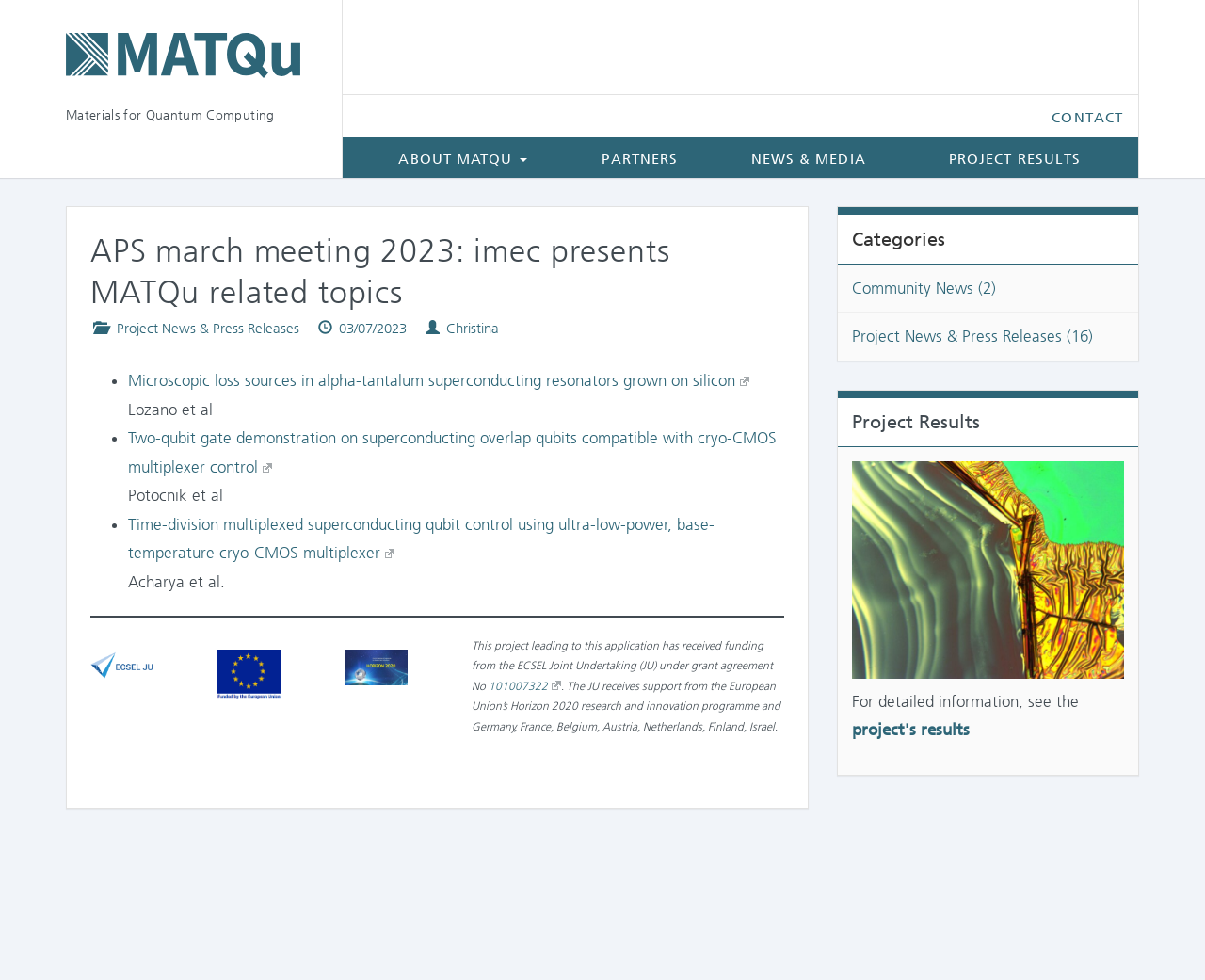Give a detailed account of the webpage, highlighting key information.

The webpage appears to be a news article or press release from the MATQu project, presented at the APS March Meeting 2023. At the top, there is a logo and a link to the MATQu website. Below this, there are several navigation links, including "CONTACT", "ABOUT MATQU", "PARTNERS", "NEWS & MEDIA", and "PROJECT RESULTS", which are aligned horizontally across the page.

The main article section begins with a heading that reads "APS march meeting 2023: imec presents MATQu related topics". Below this, there is a subheading "Posted in" followed by a link to "Project News & Press Releases". The article's publication date, "03/07/2023", is also displayed, along with the authors' names, "Christina".

The main content of the article is a list of three research topics, each with a bullet point and a link to the topic's title. The topics are "Microscopic loss sources in alpha-tantalum superconducting resonators grown on silicon", "Two-qubit gate demonstration on superconducting overlap qubits compatible with cryo-CMOS multiplexer control", and "Time-division multiplexed superconducting qubit control using ultra-low-power, base-temperature cryo-CMOS multiplexer". Each topic has a list of authors, "Lozano et al", "Potocnik et al", and "Acharya et al", respectively.

Below the list of research topics, there is a horizontal separator line, followed by three figures or images. The article then continues with a paragraph of text, which mentions that the project has received funding from the ECSEL Joint Undertaking (JU) under grant agreement No 101007322.

On the right-hand side of the page, there are two complementary sections. The top section has a heading "Categories" and lists two categories, "Community News" and "Project News & Press Releases", with the number of articles in each category in parentheses. The bottom section has a heading "Project Results" and features a figure with a caption that reads "For detailed information, see the project's results".